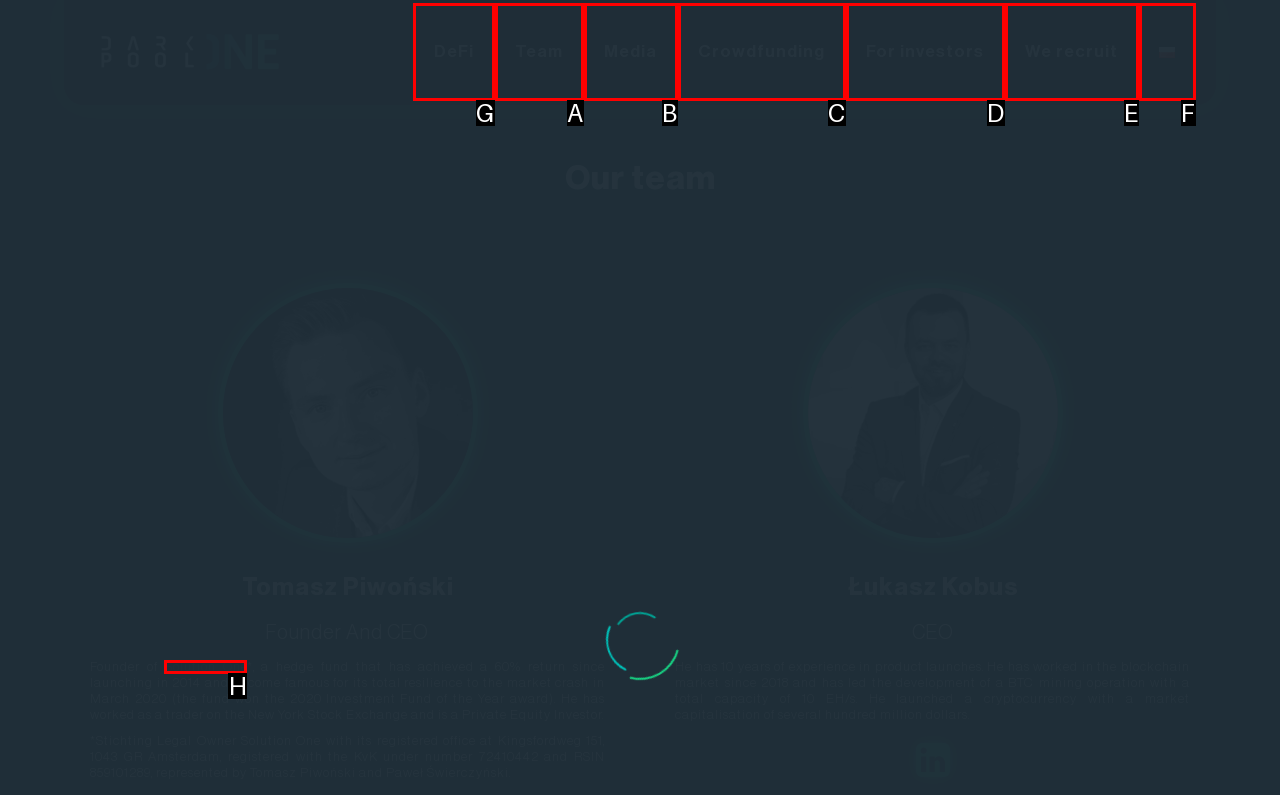Determine which HTML element should be clicked to carry out the following task: Click on DeFi link Respond with the letter of the appropriate option.

G